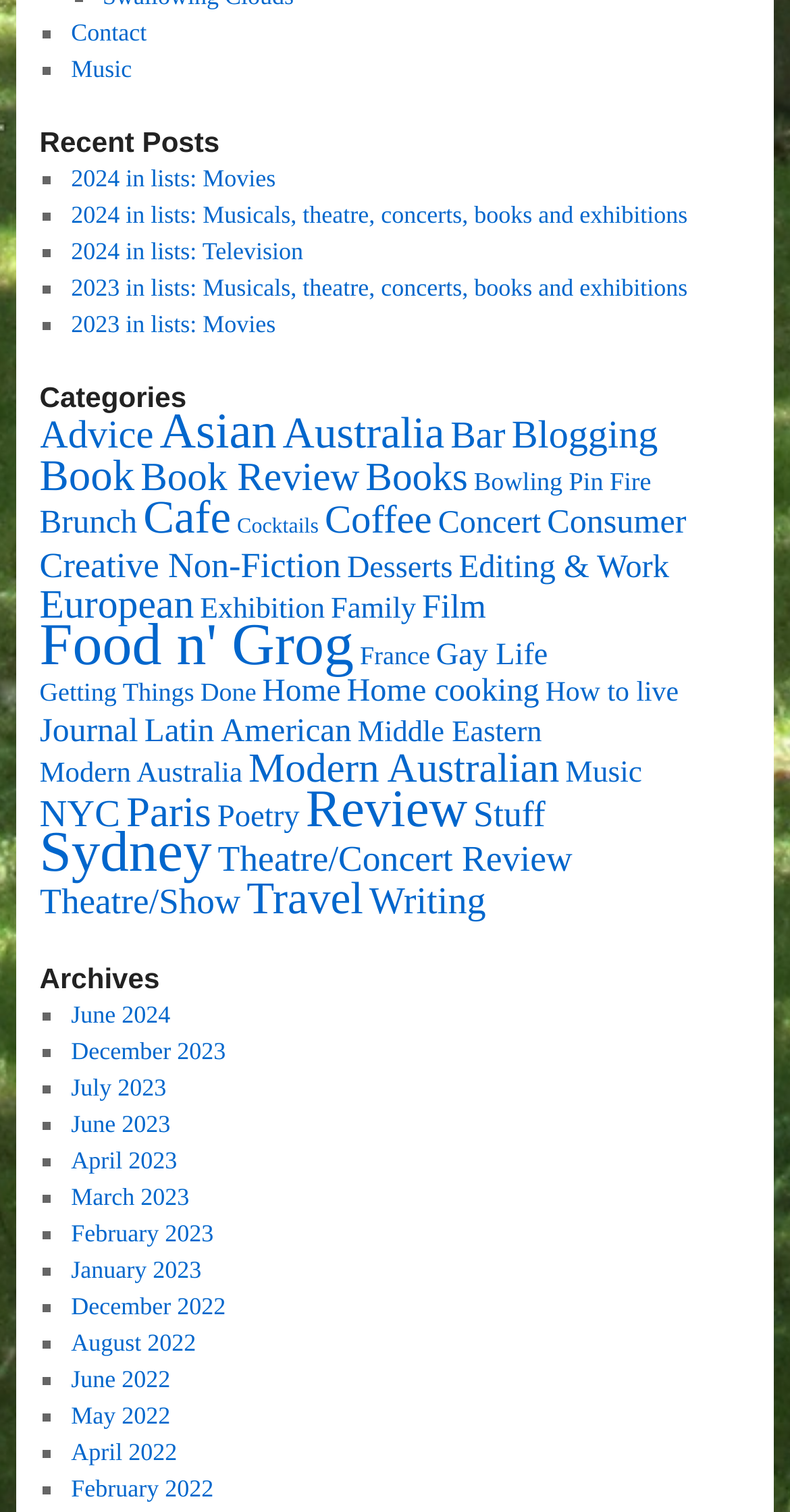What is the second most popular category?
From the screenshot, supply a one-word or short-phrase answer.

Sydney